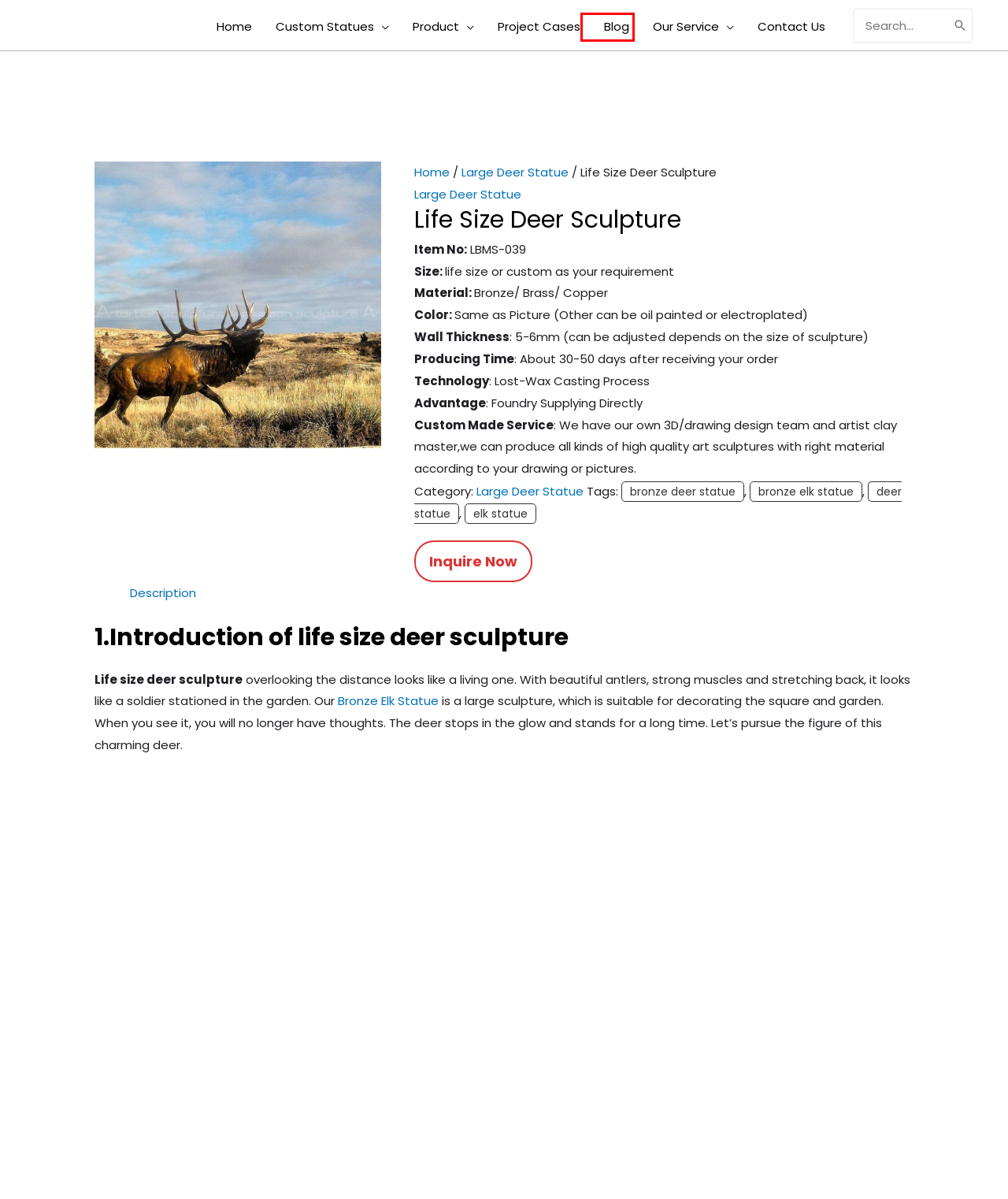You have a screenshot of a webpage where a red bounding box highlights a specific UI element. Identify the description that best matches the resulting webpage after the highlighted element is clicked. The choices are:
A. deer statue - Arturban Sculpture
B. Custom Statues, Personalised Sculpture Makers
C. Our Service
D. Blog - Arturban Sculpture
E. bronze deer statue - Arturban Sculpture
F. Sculpture Supplier, Sculpture Making, Sculpture Manufacturer
G. Bronze elk statue for sale
H. Large Deer Statue

D